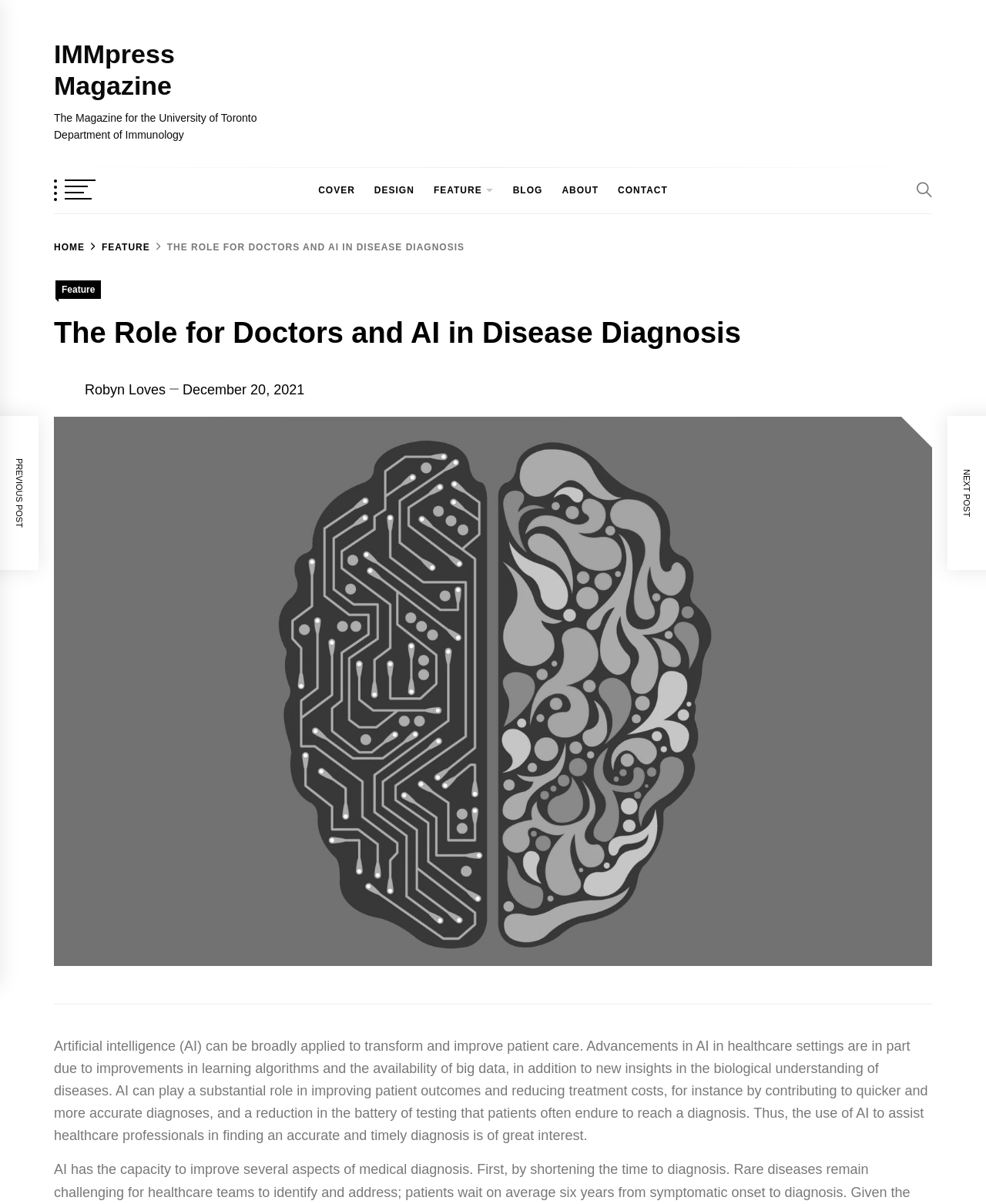Locate the bounding box coordinates of the area to click to fulfill this instruction: "go to IMMpress Magazine homepage". The bounding box should be presented as four float numbers between 0 and 1, in the order [left, top, right, bottom].

[0.055, 0.033, 0.177, 0.083]